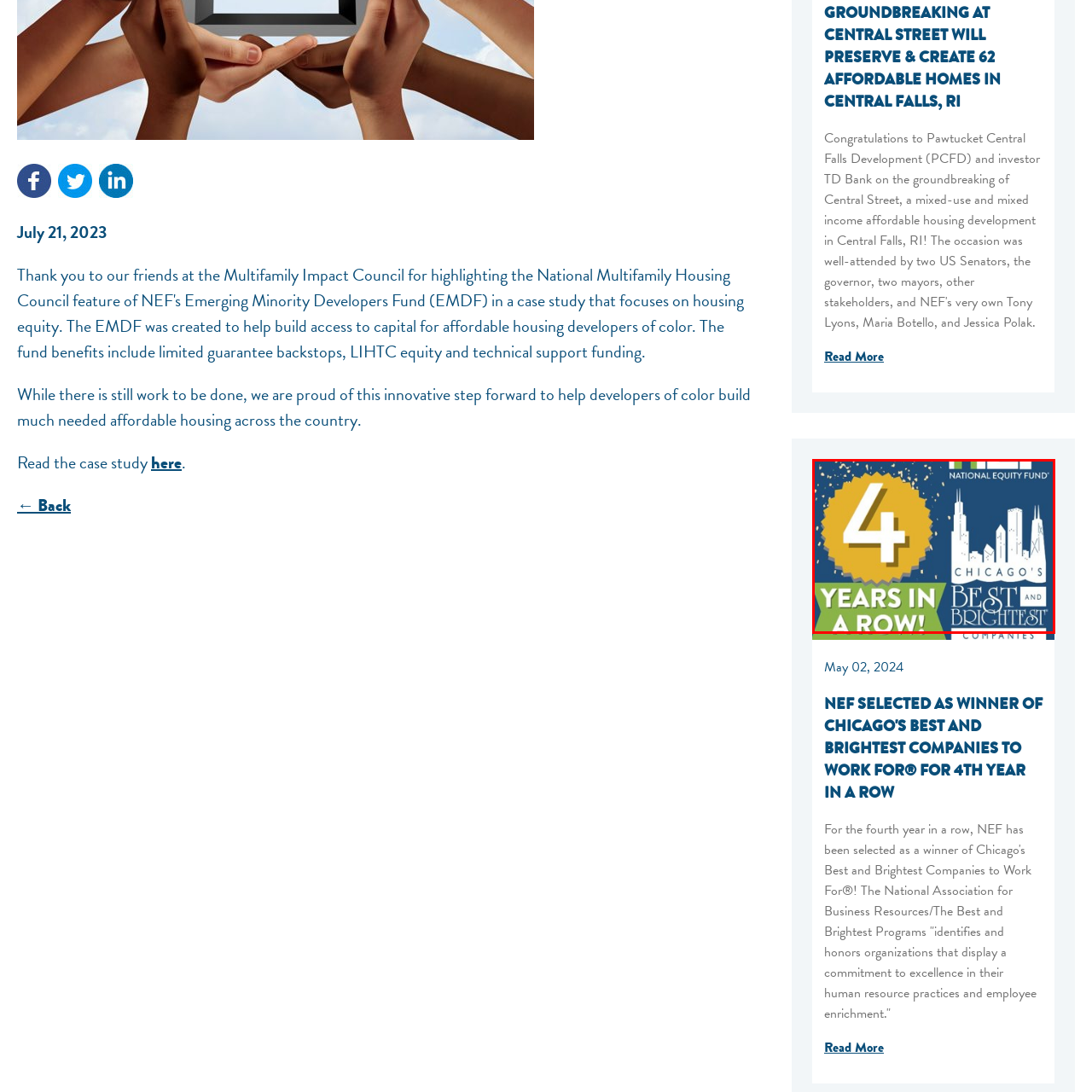Give a detailed account of the scene depicted within the red boundary.

The image celebrates the National Equity Fund's achievement of being recognized as one of Chicago's Best and Brightest Companies to Work For® for four consecutive years. Dominating the foreground is a bold number "4" set against a vibrant background, emphasizing the duration of this distinction. Surrounding the number are colorful design elements that add energy to the graphic. To the right, the logo of the National Equity Fund is prominently displayed, underscoring their commitment to excellence in their workplace practices. The lower part of the image features the award's title, encapsulating the significance of this recognition and reinforcing the pride associated with sustained employee enrichment and strong human resource practices.